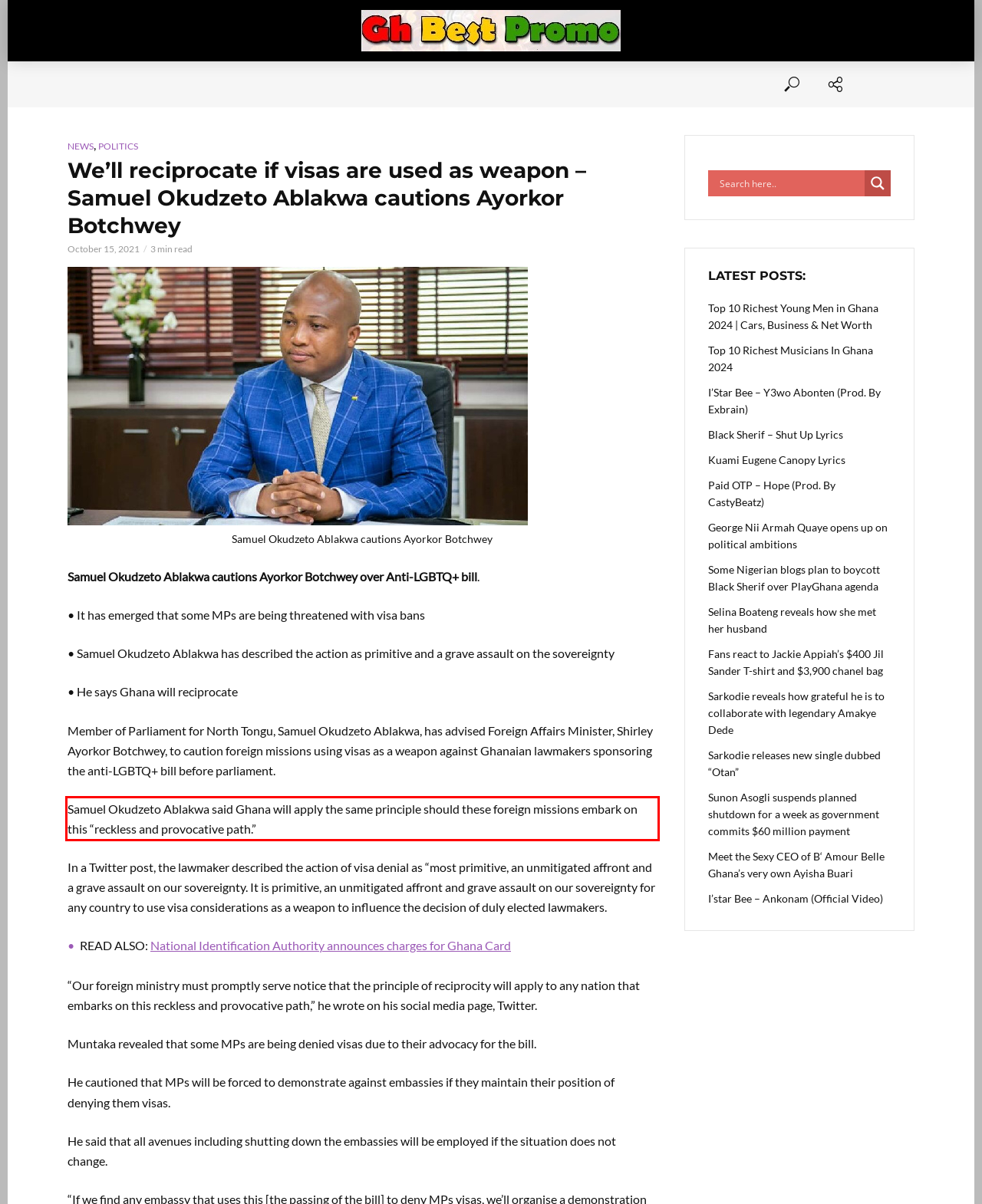Using the webpage screenshot, recognize and capture the text within the red bounding box.

Samuel Okudzeto Ablakwa said Ghana will apply the same principle should these foreign missions embark on this “reckless and provocative path.”